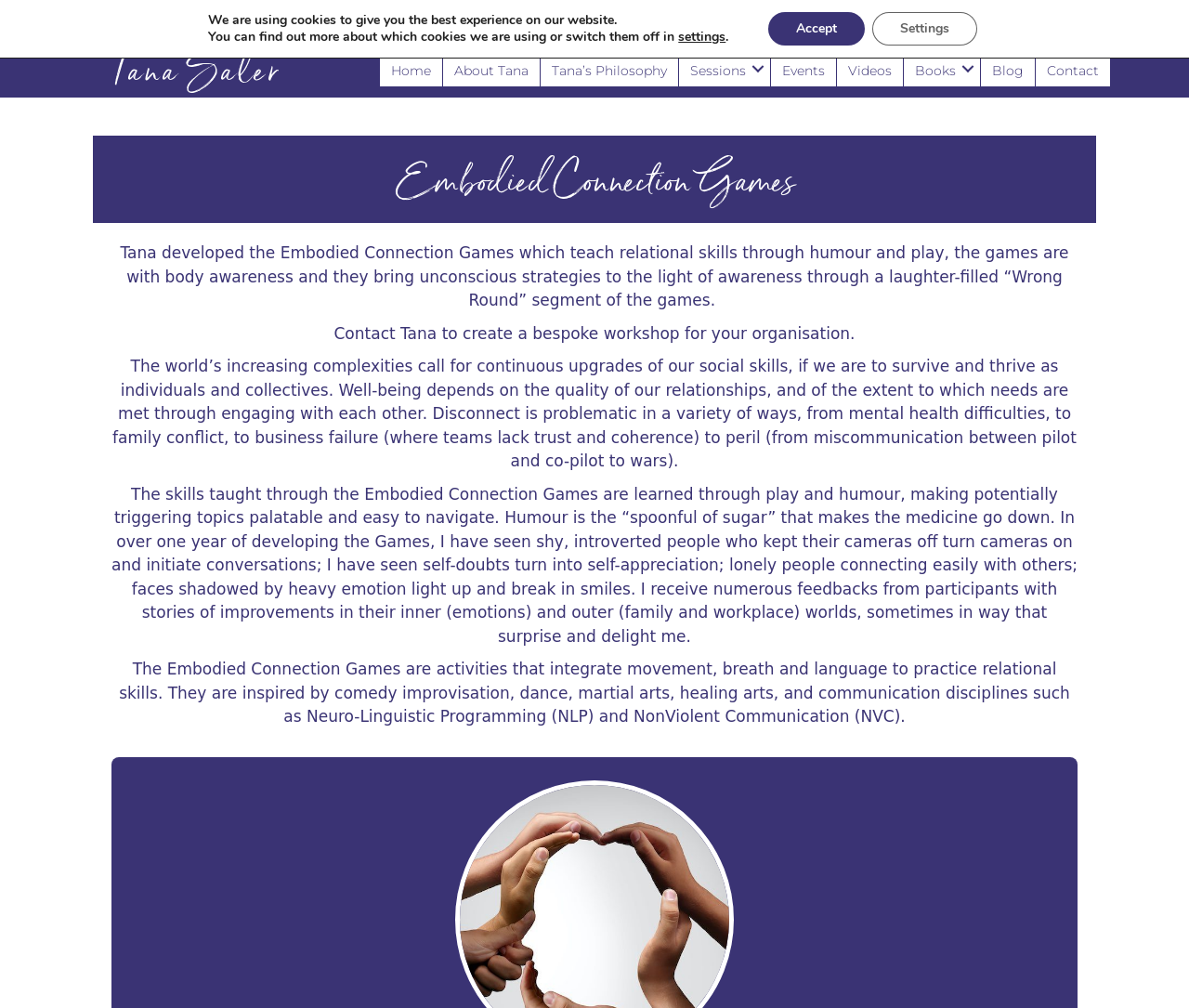Given the element description, predict the bounding box coordinates in the format (top-left x, top-left y, bottom-right x, bottom-right y). Make sure all values are between 0 and 1. Here is the element description: Tana’s Philosophy

[0.455, 0.051, 0.57, 0.086]